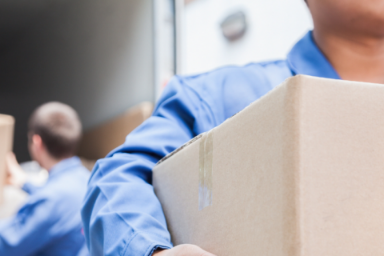Answer succinctly with a single word or phrase:
What is the context of the moving process depicted in the image?

Moving to assisted living